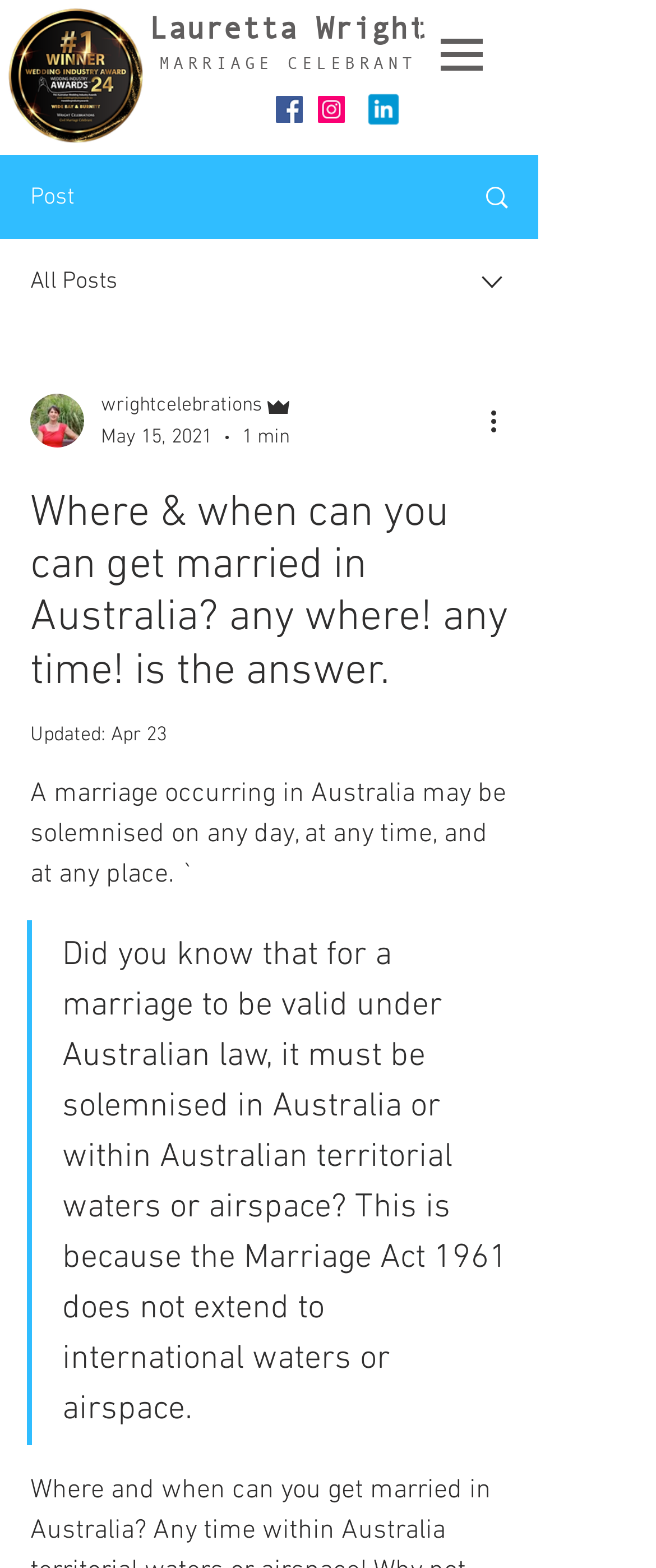Answer the following query concisely with a single word or phrase:
What is the time it takes to read the latest post?

1 min